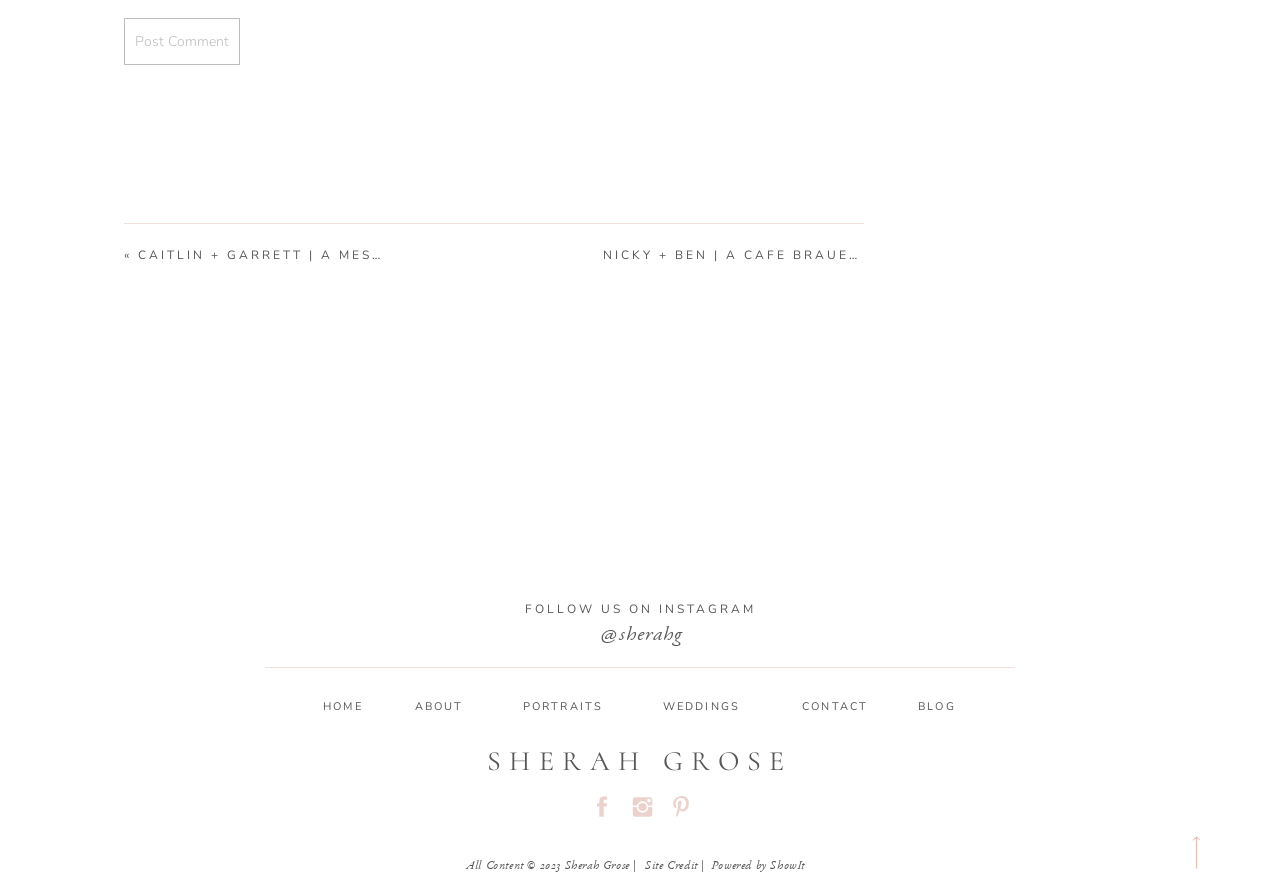From the given element description: "HOME", find the bounding box for the UI element. Provide the coordinates as four float numbers between 0 and 1, in the order [left, top, right, bottom].

[0.252, 0.779, 0.284, 0.799]